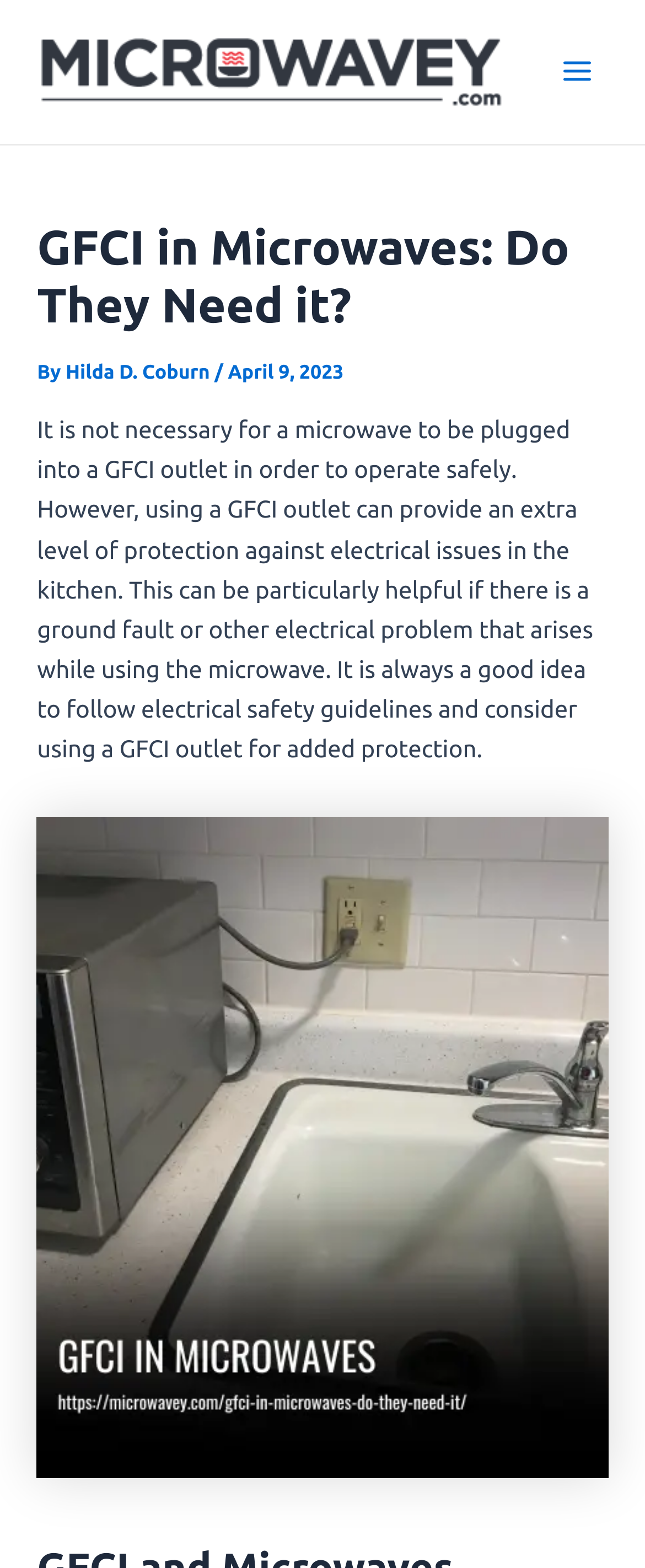Based on the image, provide a detailed and complete answer to the question: 
Who is the author of this article?

The author of this article is mentioned as 'Hilda D. Coburn' in the byline section of the article, which is located below the heading.